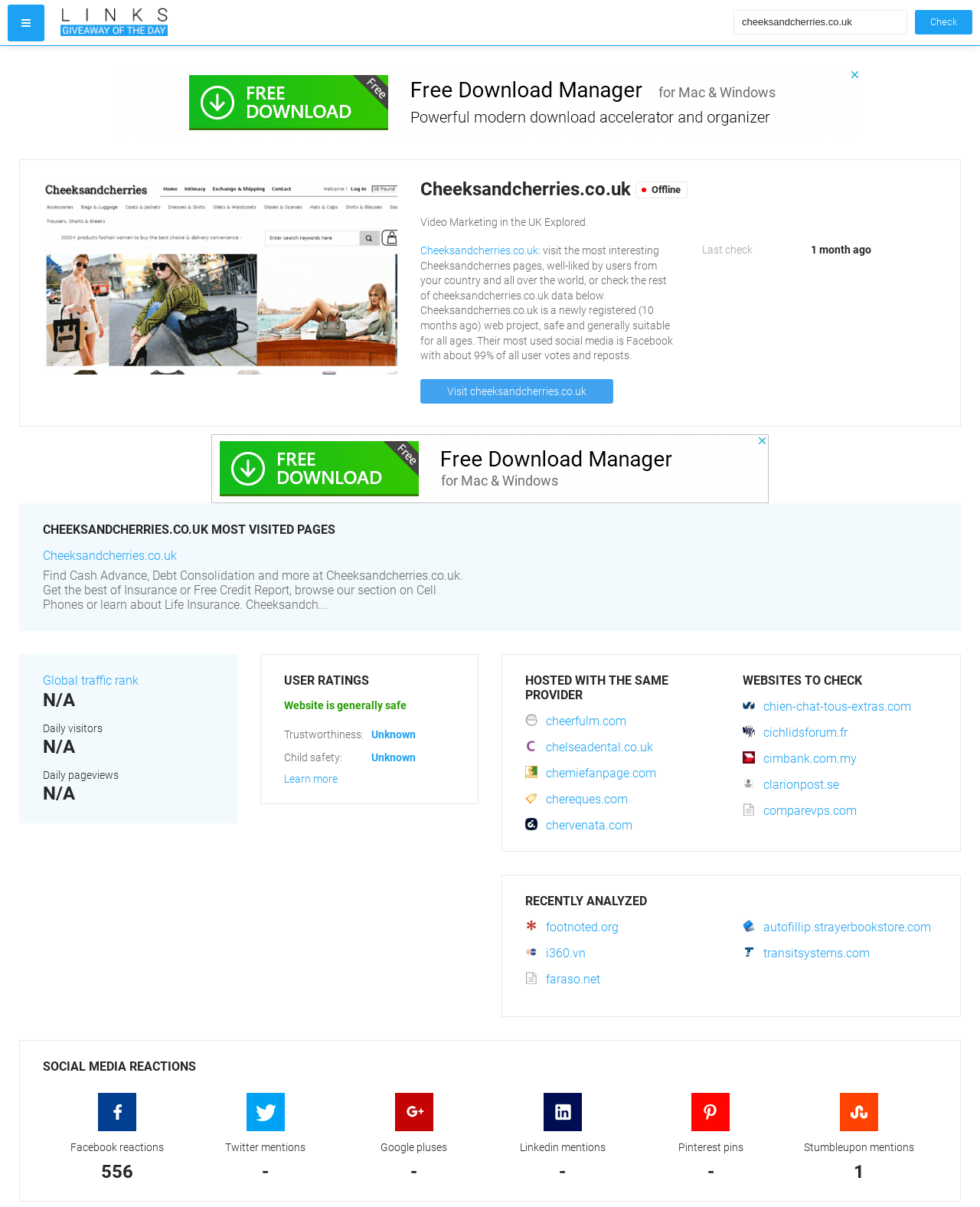Please study the image and answer the question comprehensively:
What is the current status of Cheeksandcherries.co.uk?

The current status of Cheeksandcherries.co.uk can be determined by looking at the heading 'Cheeksandcherries.co.uk Offline' which indicates that the website is currently offline.